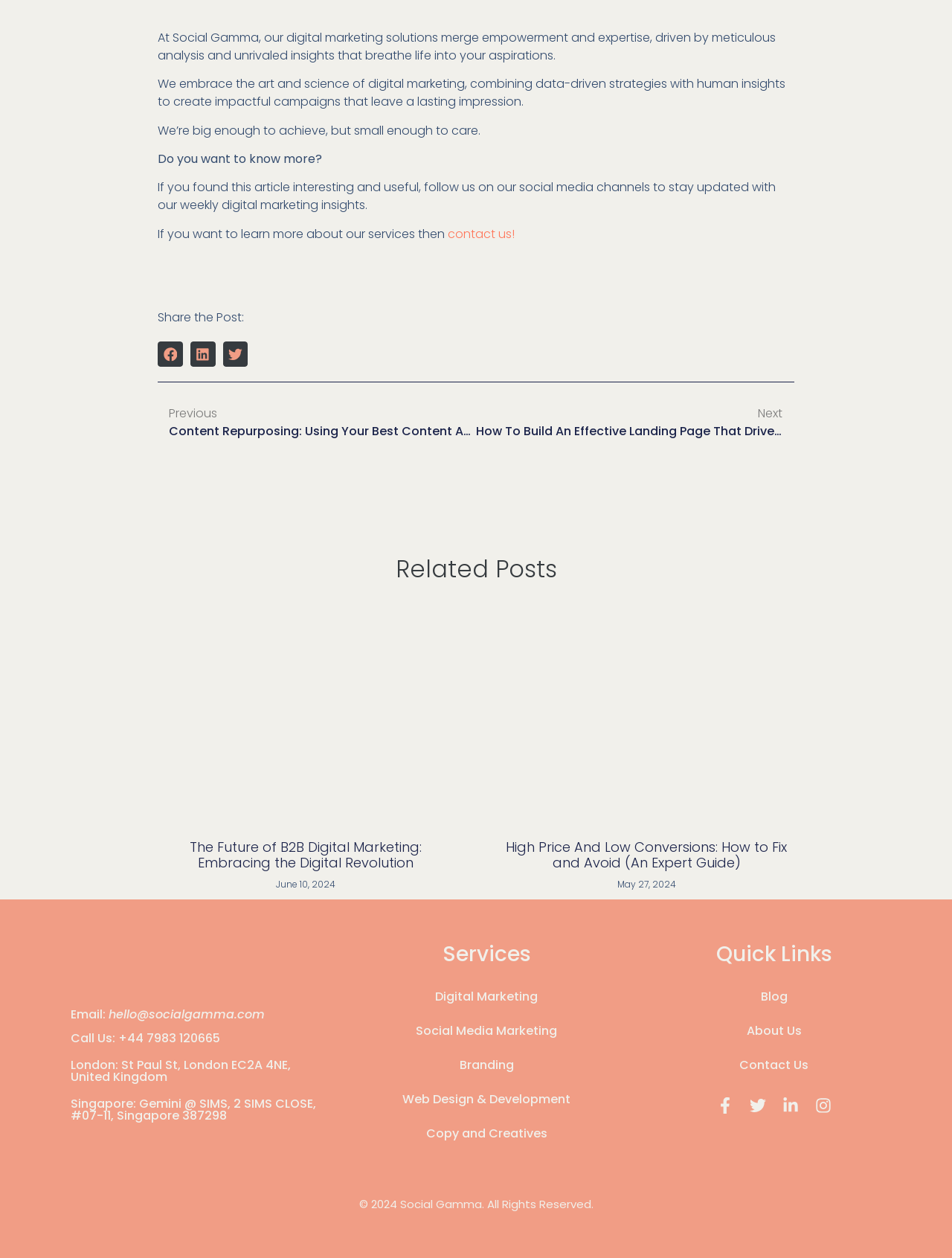Locate the bounding box of the UI element based on this description: "Blog". Provide four float numbers between 0 and 1 as [left, top, right, bottom].

[0.678, 0.911, 0.948, 0.938]